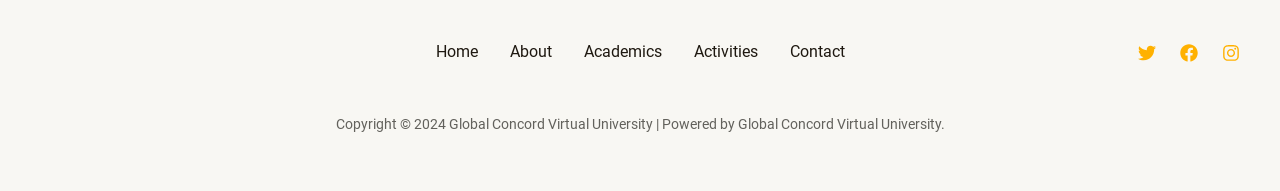Can you show the bounding box coordinates of the region to click on to complete the task described in the instruction: "go to about me page"?

None